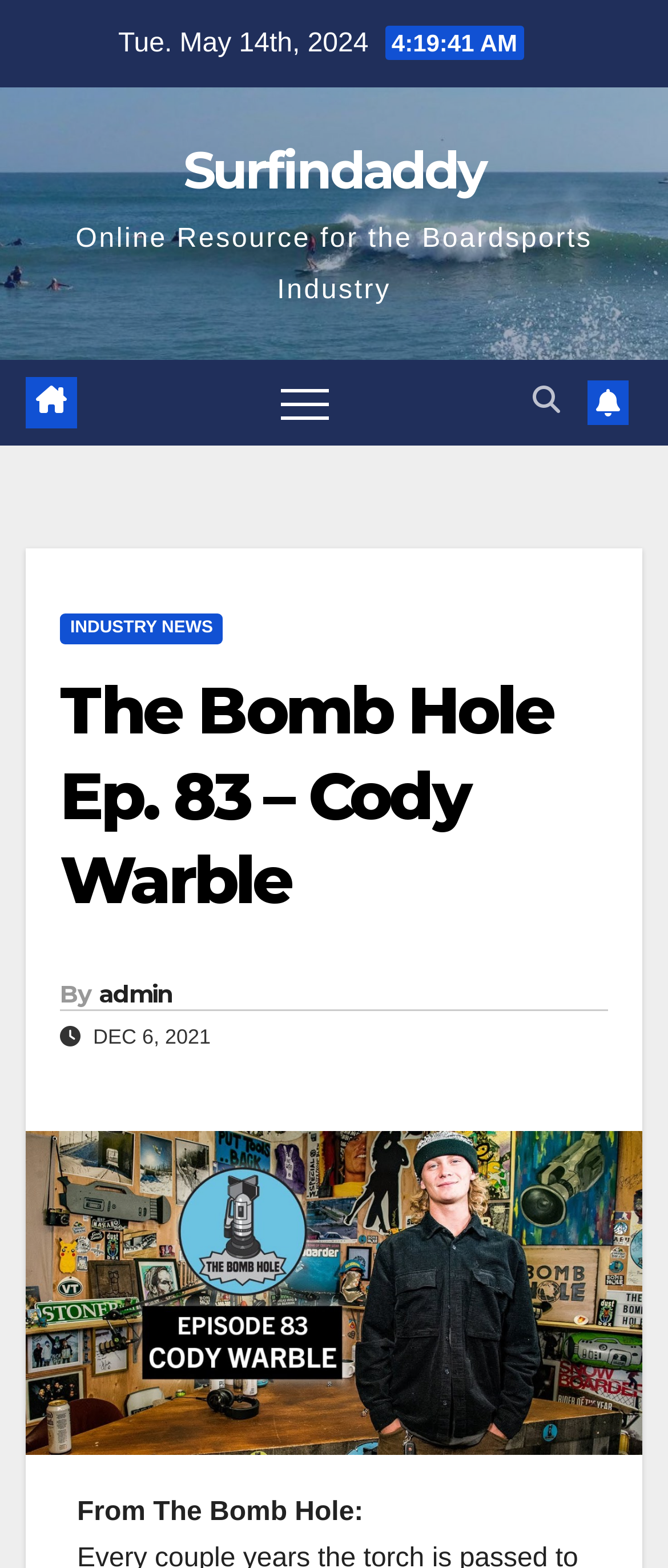Who is the author of the latest article?
Offer a detailed and exhaustive answer to the question.

I found the author's name by looking at the link element with the content 'admin' which is located below the heading 'By'.